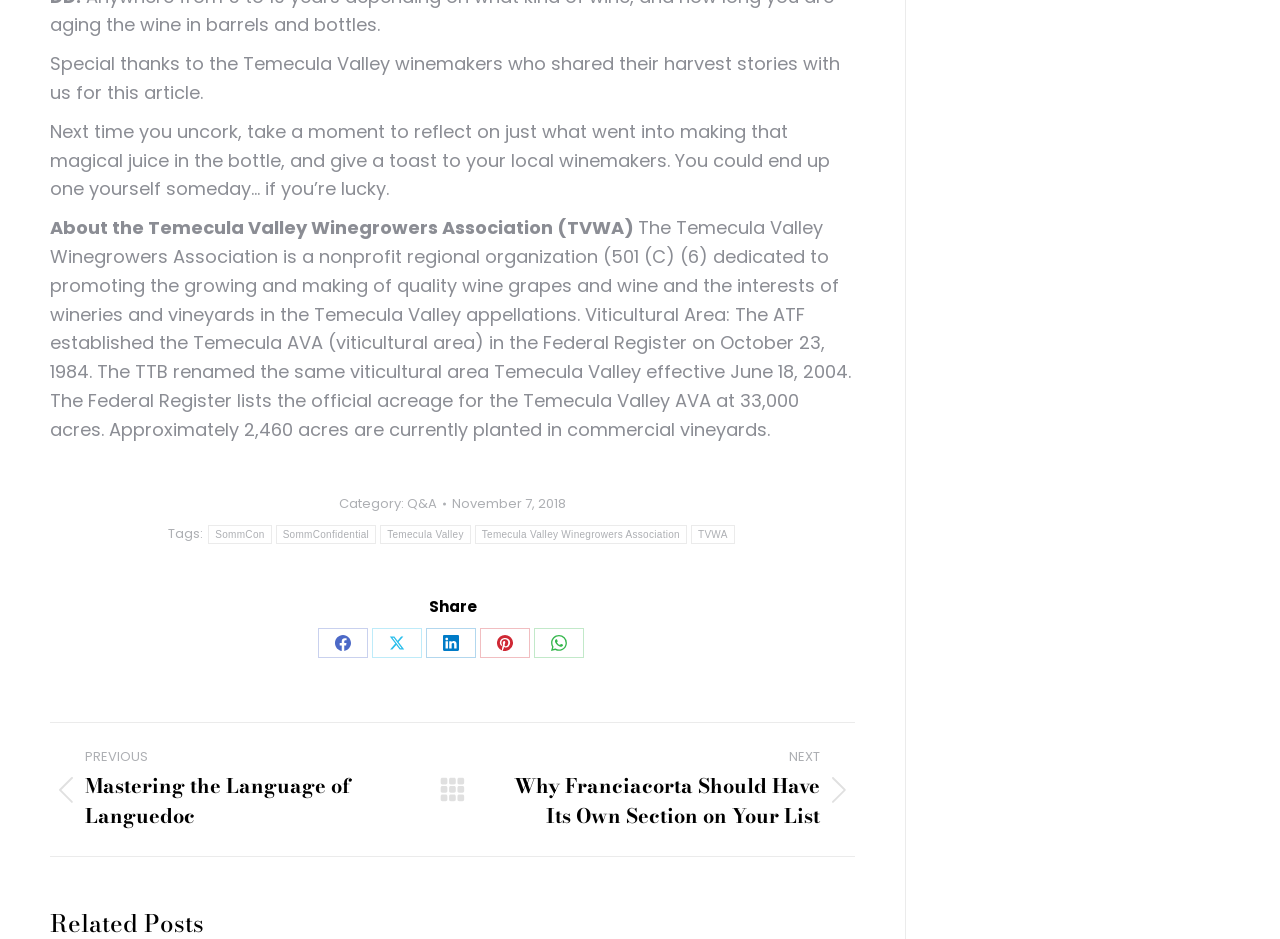What is the purpose of the buttons at the bottom of the webpage?
Could you answer the question in a detailed manner, providing as much information as possible?

The answer can be found in the StaticText element with the text 'Share'. This element is located near the bottom of the webpage and indicates the purpose of the buttons, which are to share the article on various social media platforms.